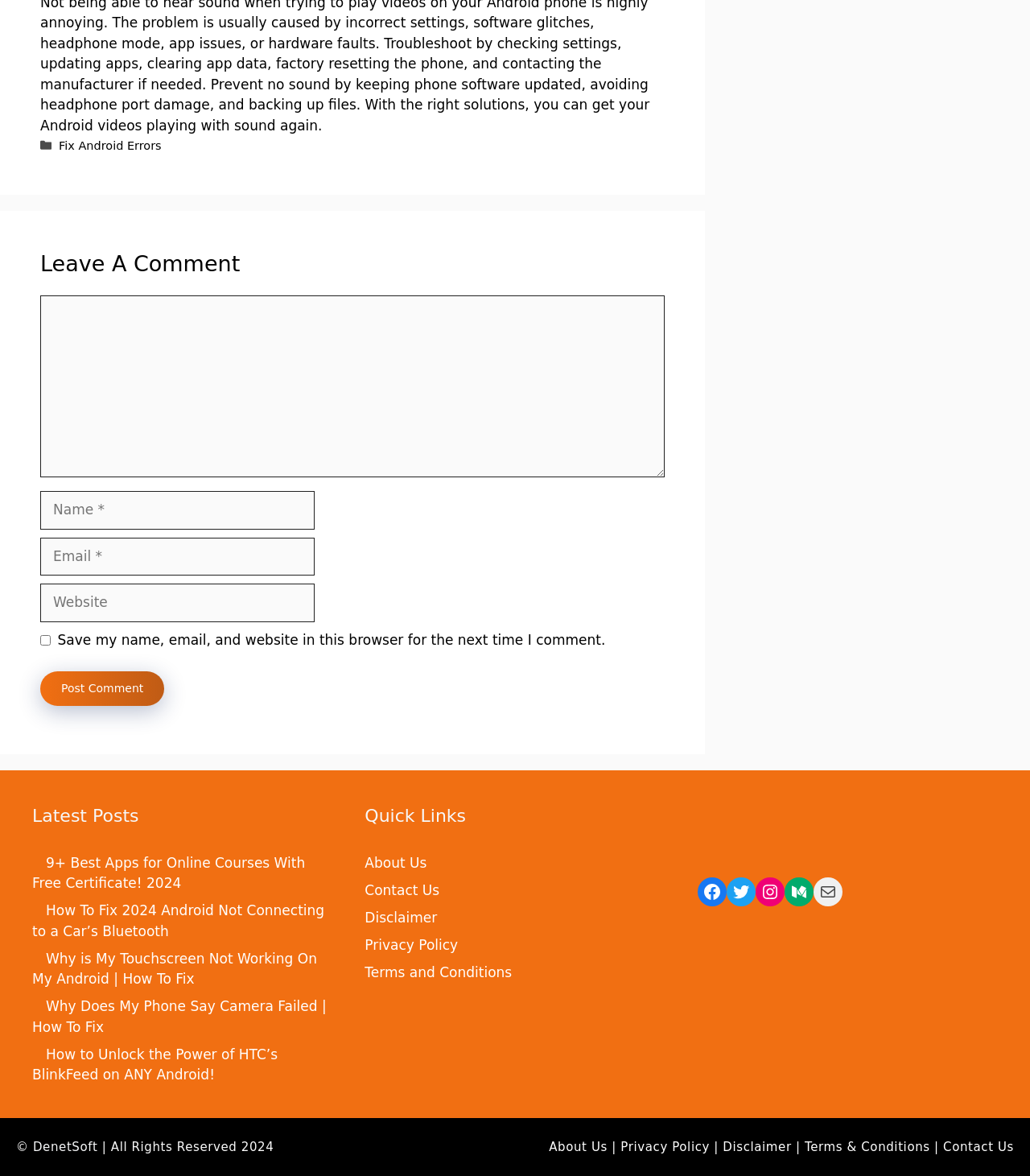Identify the bounding box coordinates for the UI element described as follows: Contact Us. Use the format (top-left x, top-left y, bottom-right x, bottom-right y) and ensure all values are floating point numbers between 0 and 1.

[0.916, 0.969, 0.984, 0.981]